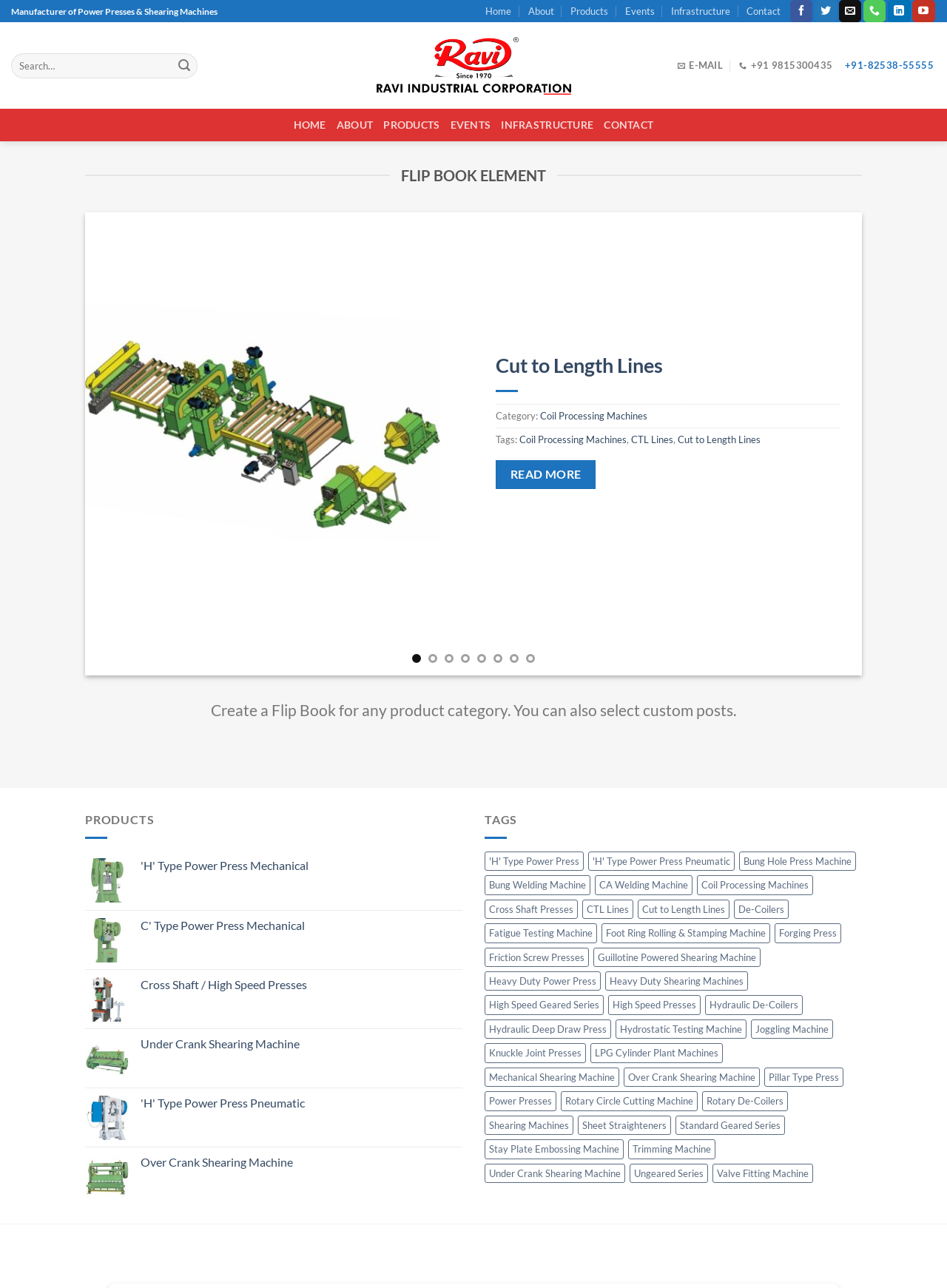What is the company name?
Answer the question with a detailed explanation, including all necessary information.

The company name is mentioned in the logo at the top left of the webpage, which is an image with the text 'Ravi Presses'.